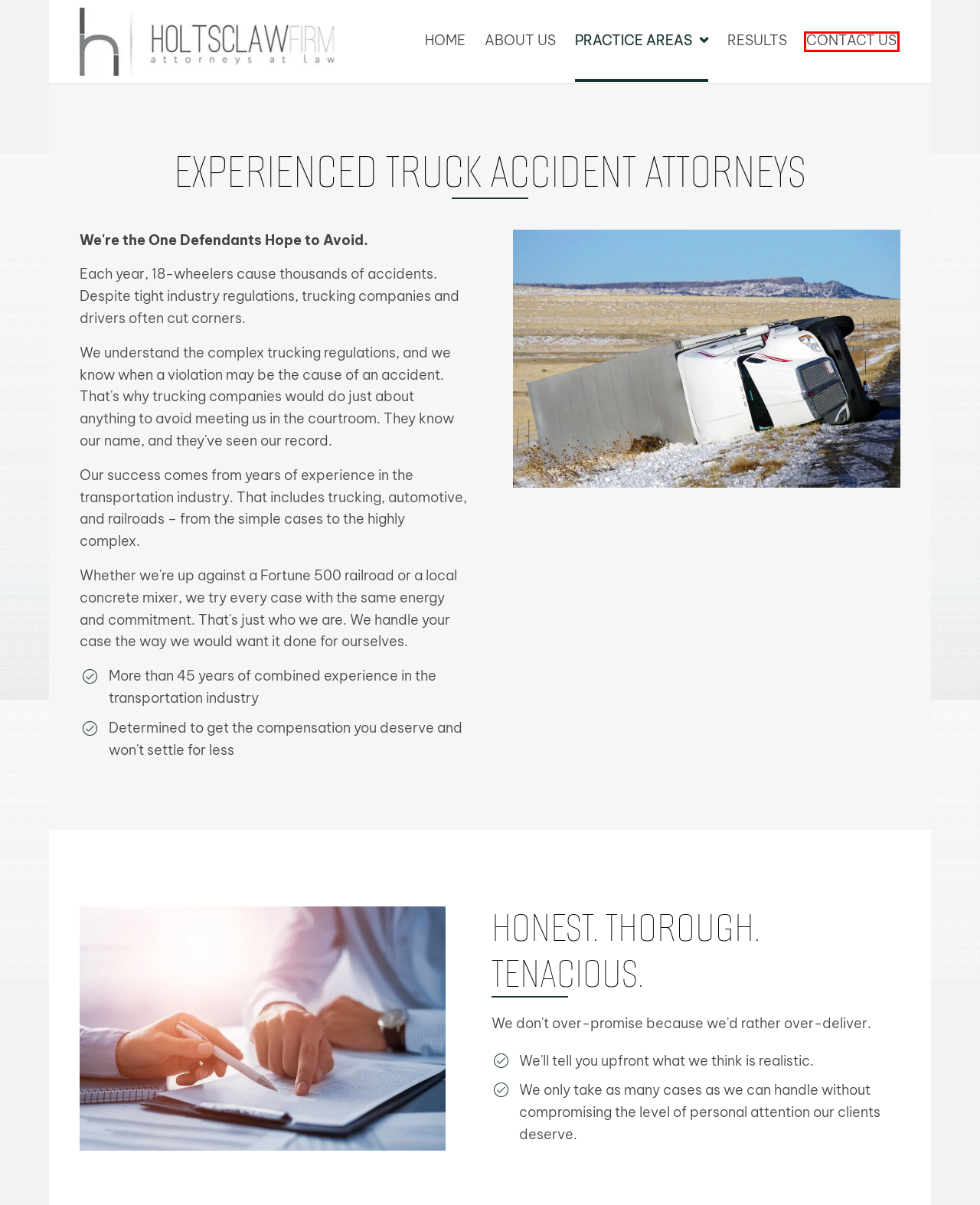Look at the screenshot of a webpage that includes a red bounding box around a UI element. Select the most appropriate webpage description that matches the page seen after clicking the highlighted element. Here are the candidates:
A. Holtsclaw Firm - Sexual Assault Attorney
B. Holtsclaw Firm - Experienced Litigation & Mediation
C. Holtsclaw Firm - Experienced Injury Attorneys
D. Holtsclaw Firm - Expert in Premises Liability
E. Holtsclaw Firm - Contact Information
F. Holtsclaw Firm - Justice Through Trial
G. Expert Legal Services - Holtsclaw Firm
H. Holtsclaw Firm - Car Accident Attorneys

E